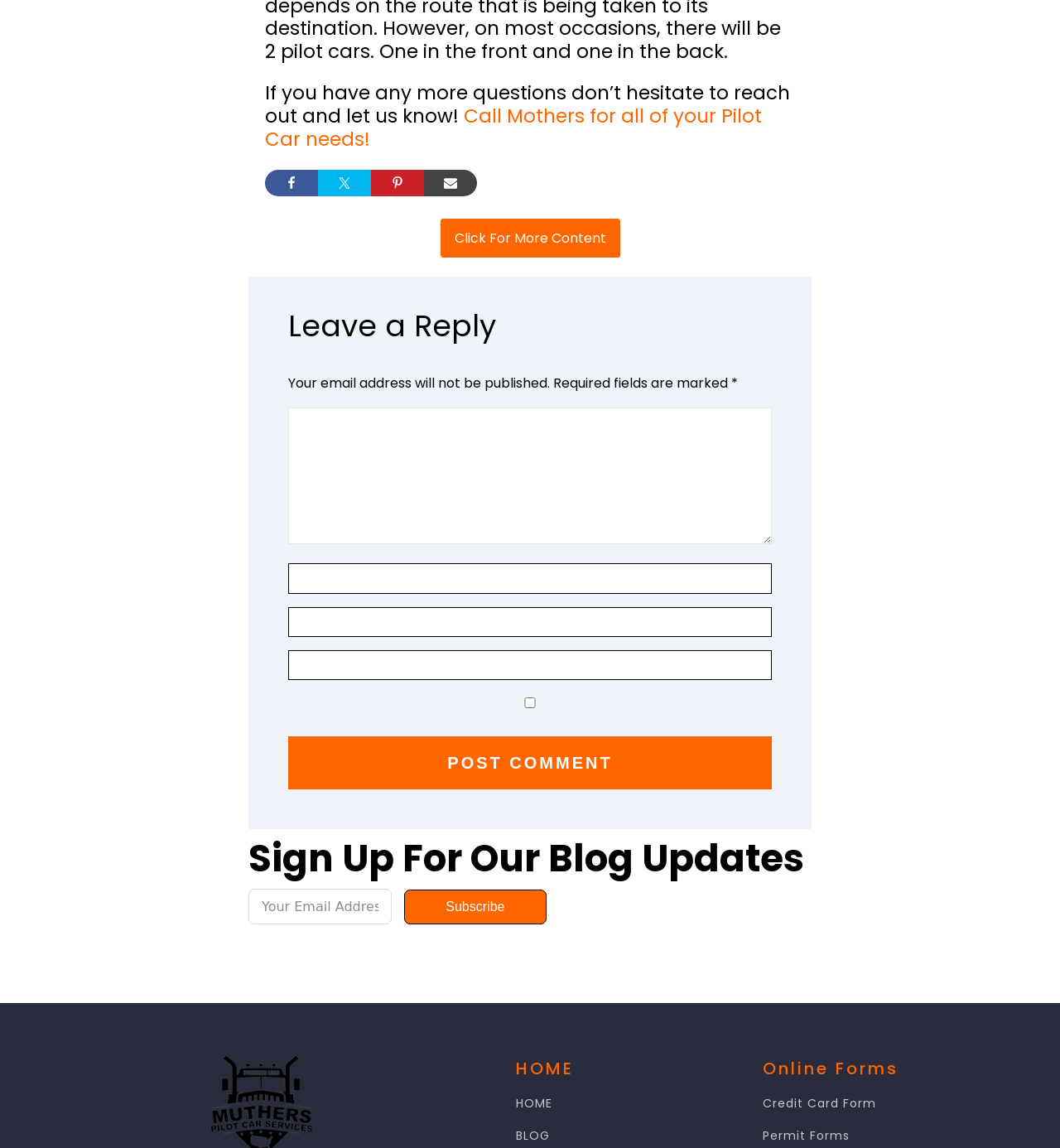What can be done with the 'Share on Facebook' link?
Kindly offer a comprehensive and detailed response to the question.

The 'Share on Facebook' link, accompanied by a Facebook icon, allows users to share the webpage's content on their Facebook profiles, indicating that the webpage has shareable content.